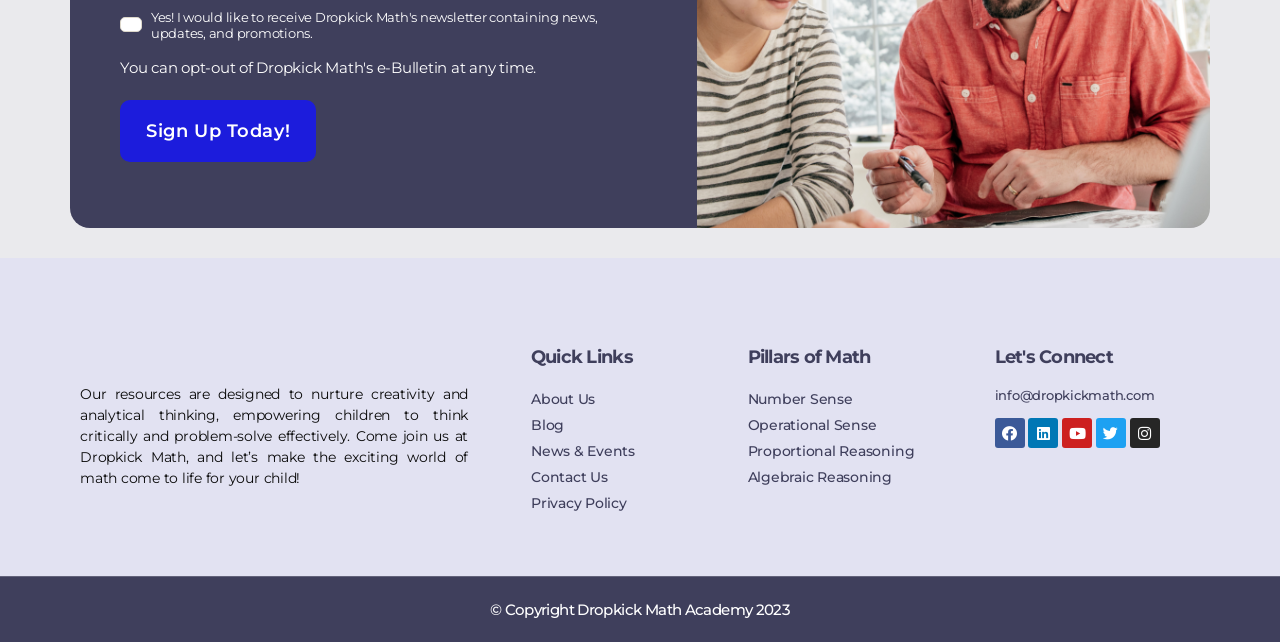What is the name of the newsletter?
Please answer the question as detailed as possible.

The checkbox on the webpage mentions 'Yes! I would like to receive Dropkick Math's newsletter containing news, updates, and promotions.', which indicates that the newsletter is named after Dropkick Math.